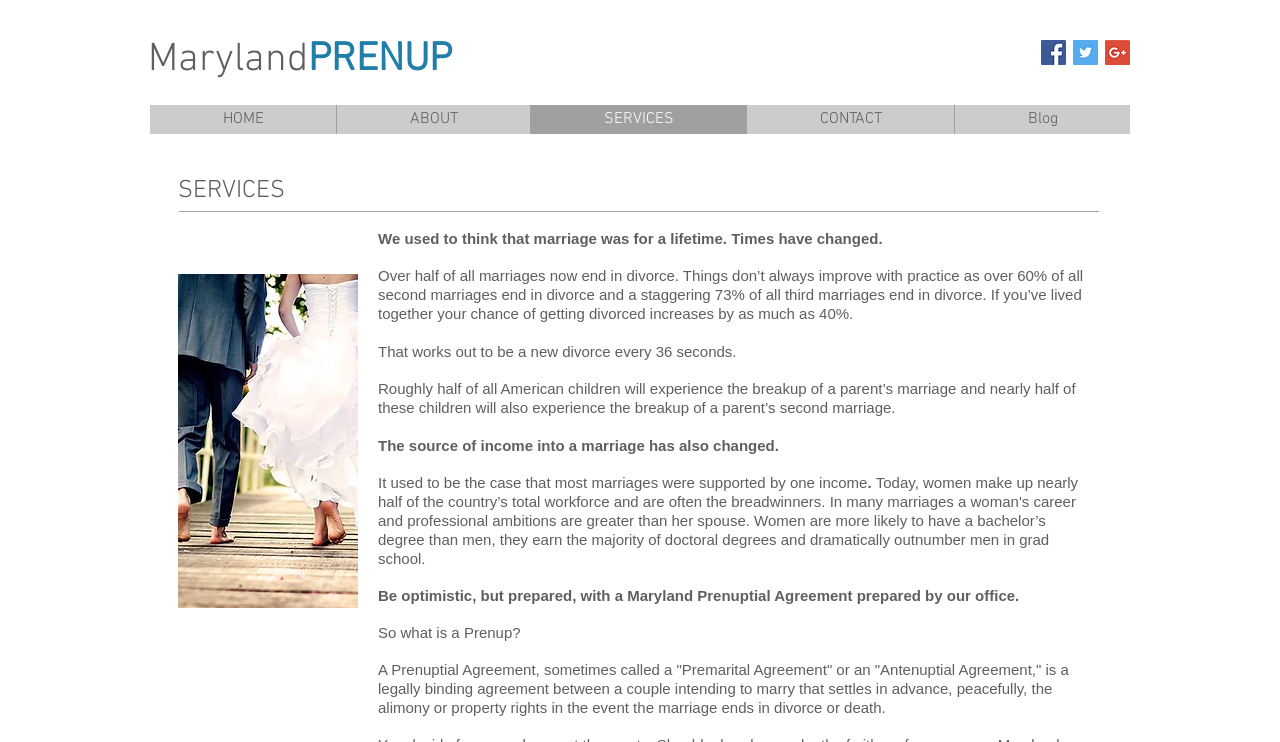Ascertain the bounding box coordinates for the UI element detailed here: "aria-label="Google+ Social Icon"". The coordinates should be provided as [left, top, right, bottom] with each value being a float between 0 and 1.

[0.863, 0.054, 0.883, 0.088]